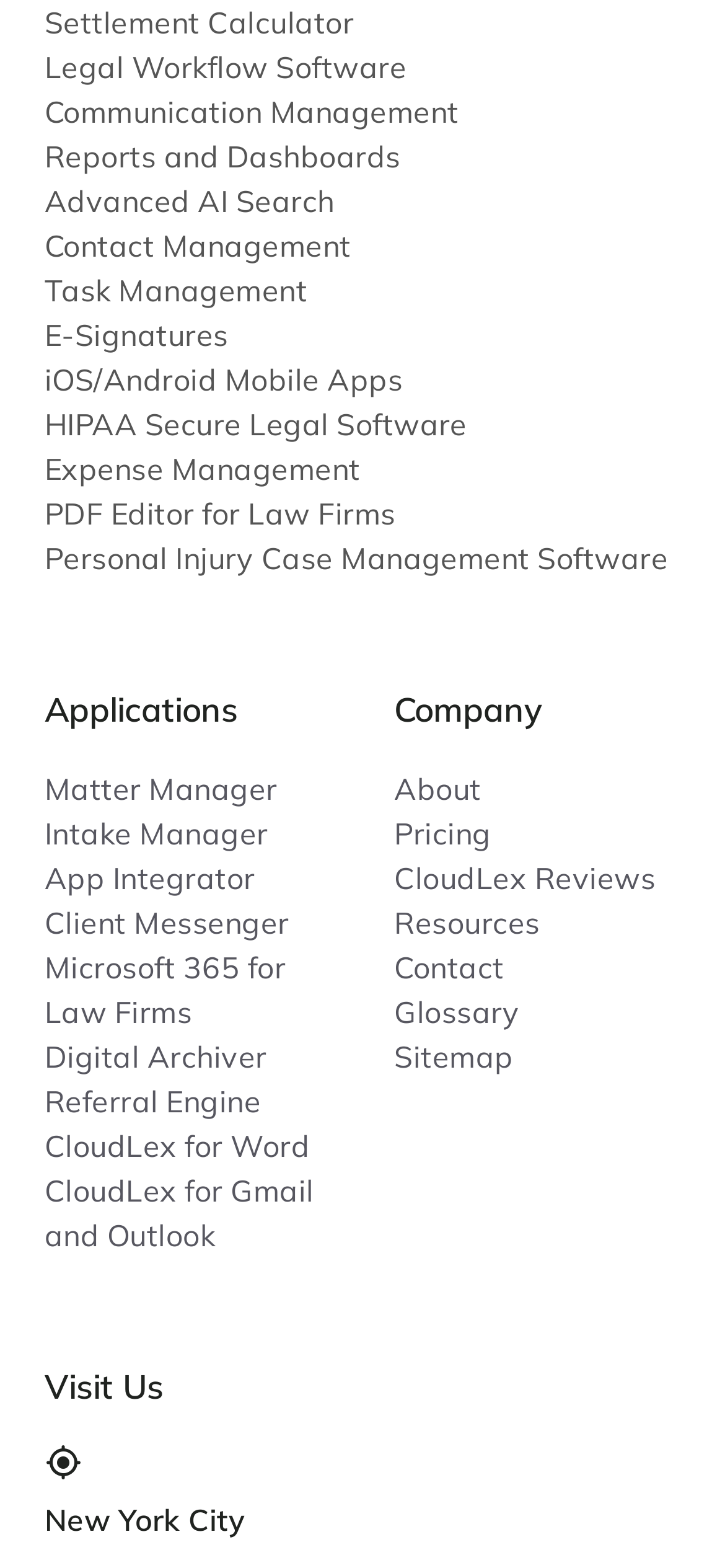How many links are related to law firms?
Look at the image and respond to the question as thoroughly as possible.

I counted the number of links related to law firms, which are 'HIPAA Secure Legal Software' and 'PDF Editor for Law Firms'.